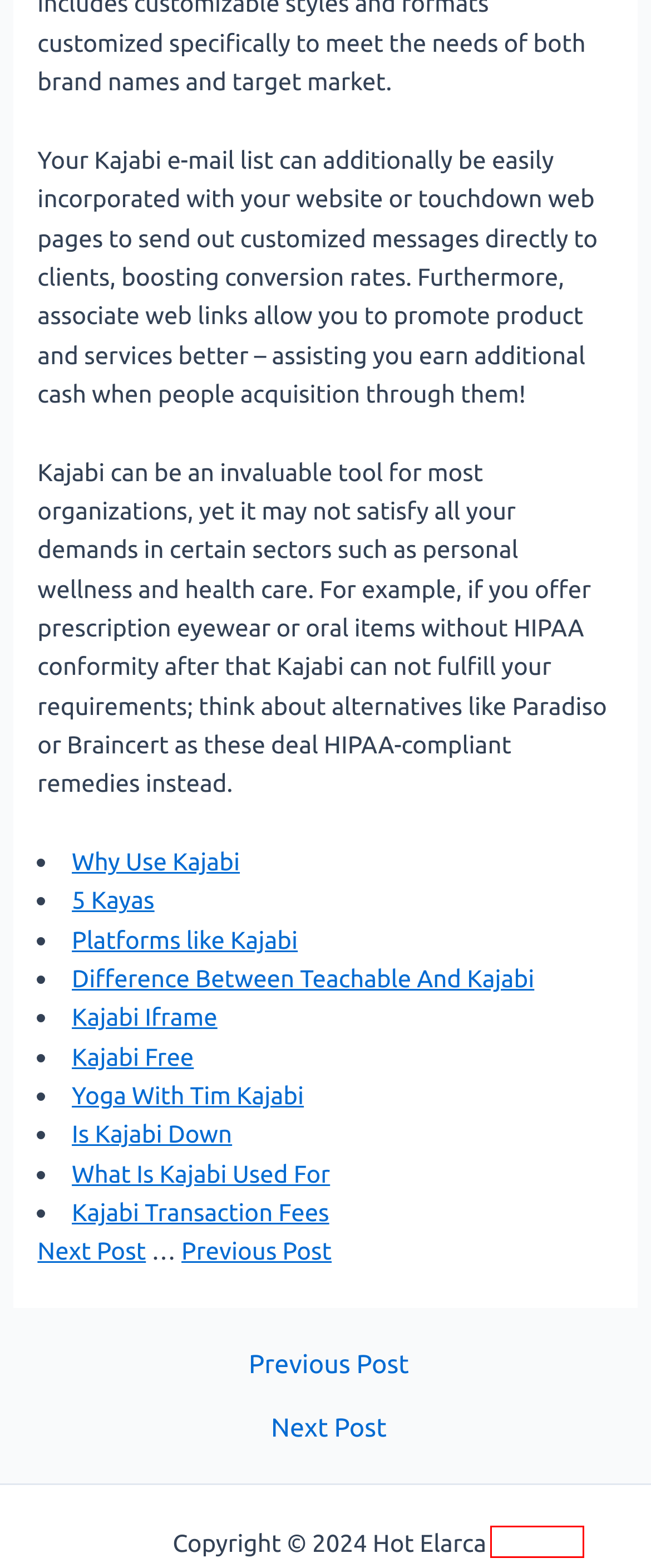Observe the provided screenshot of a webpage that has a red rectangle bounding box. Determine the webpage description that best matches the new webpage after clicking the element inside the red bounding box. Here are the candidates:
A. Kajabi Transaction Fees - Everything You Need To Know NOW
B. Is Kajabi Down - Everything You Need To Know NOW
C. Ahad Khan Kajabi - Everything You Need To Know NOW
D. Difference Between Teachable And Kajabi - Everything You Need To Know NOW
E. Why Use Kajabi - Everything You Need To Know NOW
F. Sitemap - Hot Elarca
G. Platforms like Kajabi - Everything You Need To Know NOW
H. Add Custom Font To Kajabi - Everything You Need To Know NOW

F